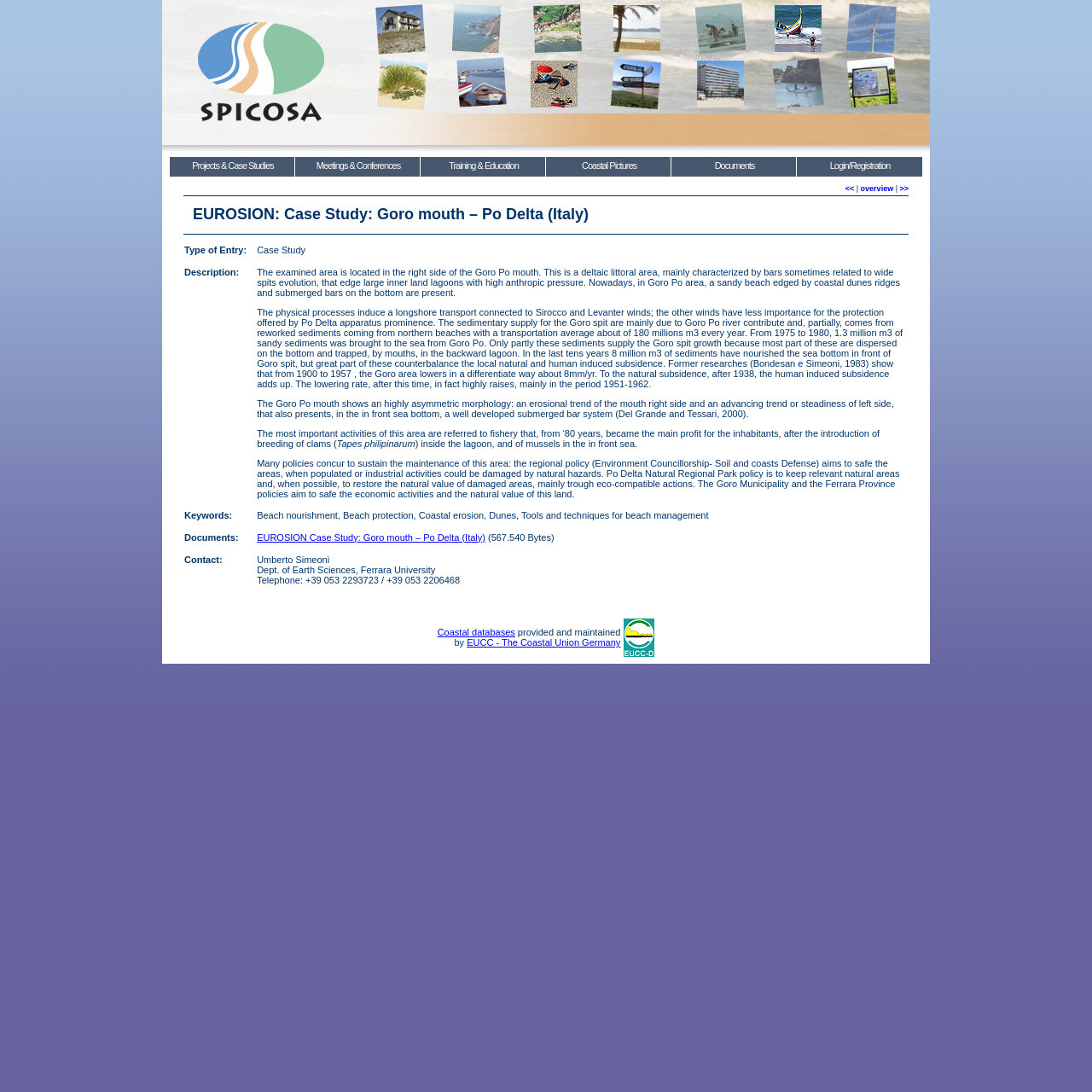Using the webpage screenshot, find the UI element described by Training & Education. Provide the bounding box coordinates in the format (top-left x, top-left y, bottom-right x, bottom-right y), ensuring all values are floating point numbers between 0 and 1.

[0.384, 0.143, 0.501, 0.162]